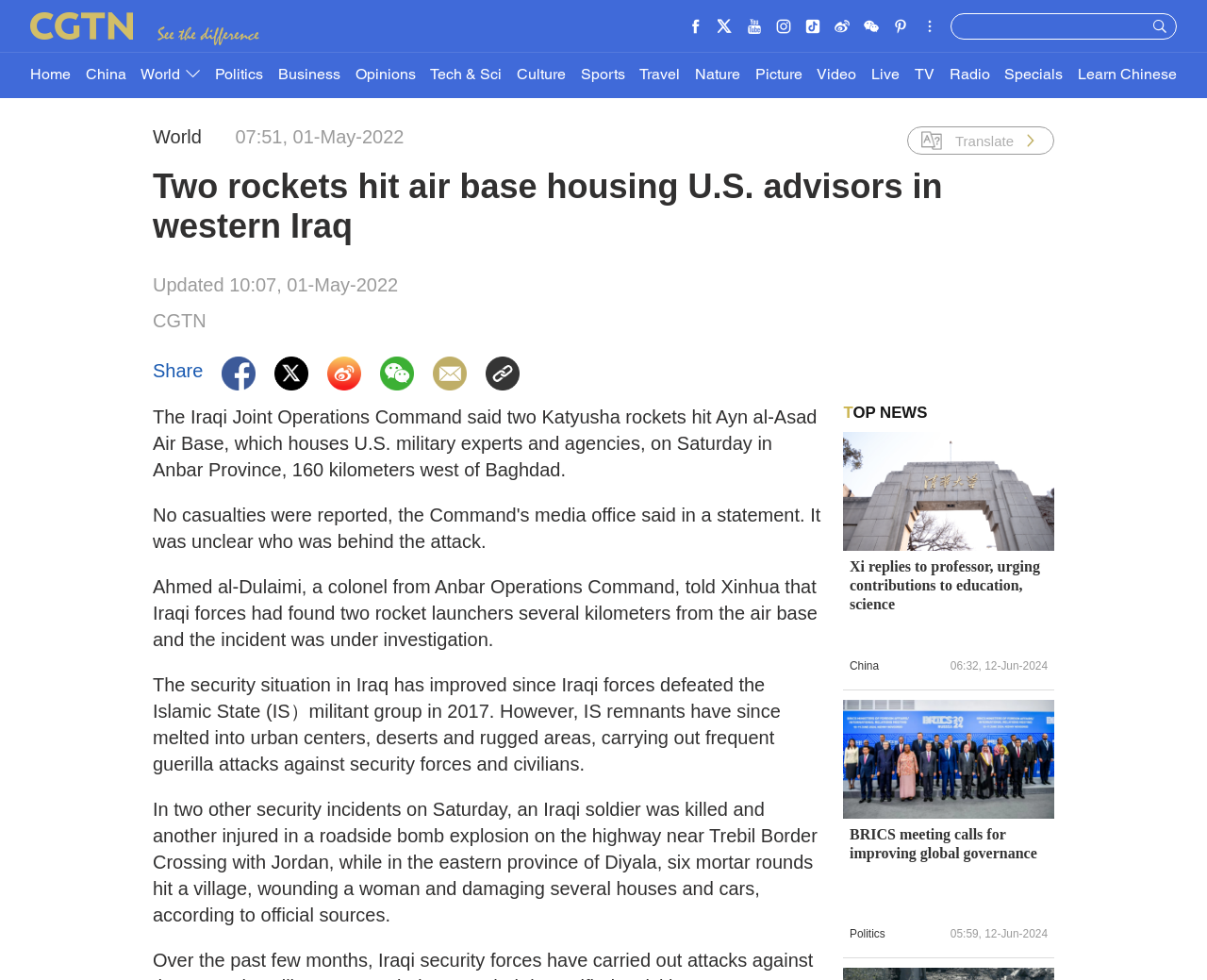What is the location of the air base mentioned in the article?
Based on the visual content, answer with a single word or a brief phrase.

Anbar Province